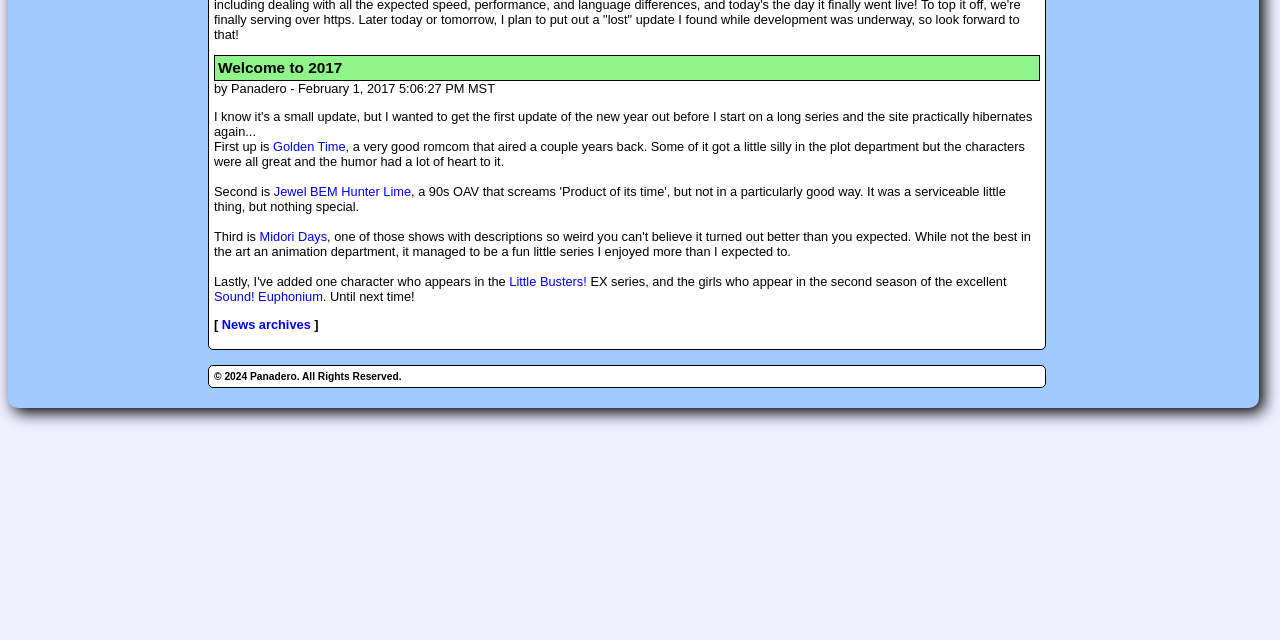Based on the element description, predict the bounding box coordinates (top-left x, top-left y, bottom-right x, bottom-right y) for the UI element in the screenshot: parent_node: Name * name="author"

None